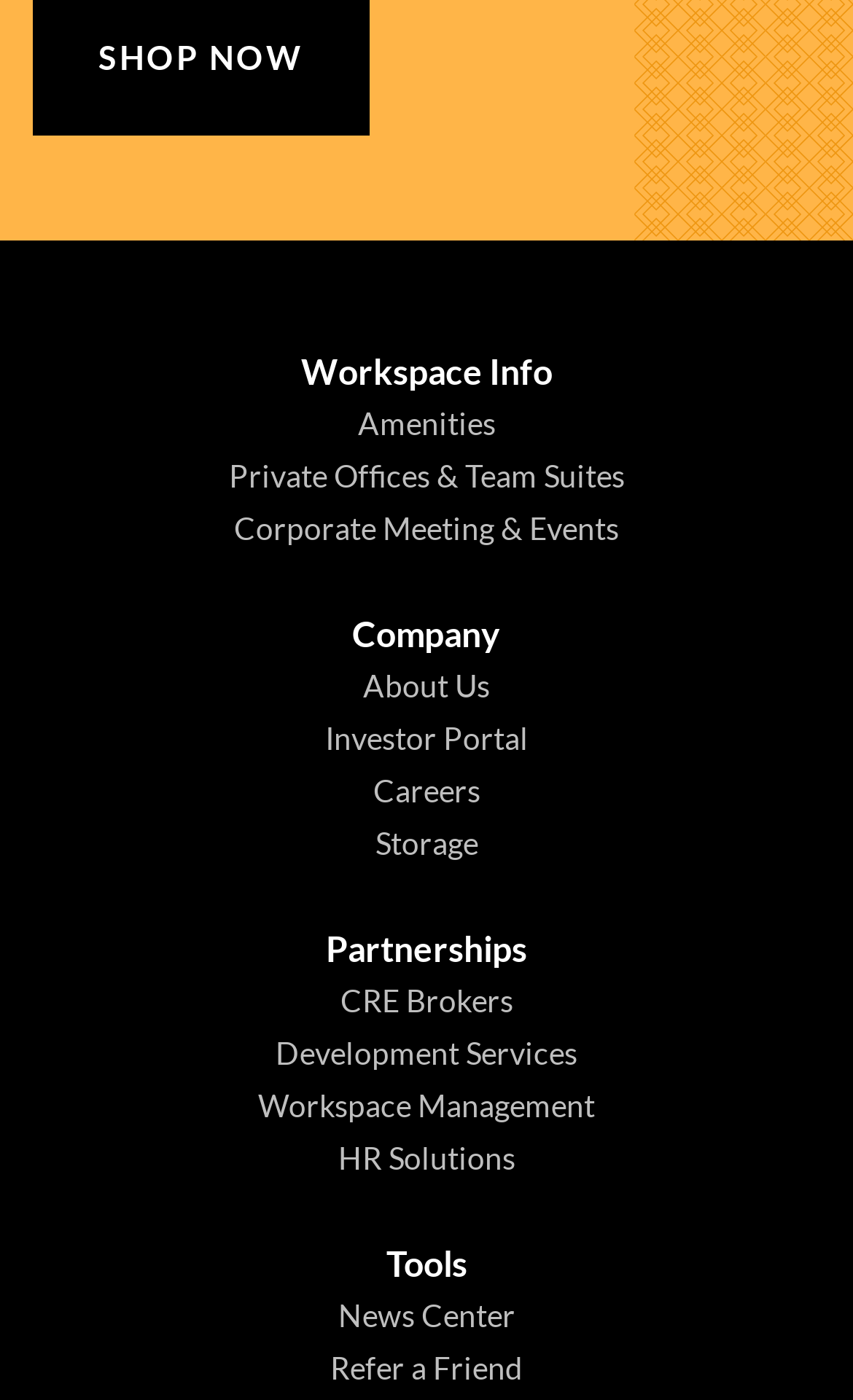How many links are under 'Partnerships'?
Using the information from the image, give a concise answer in one word or a short phrase.

4